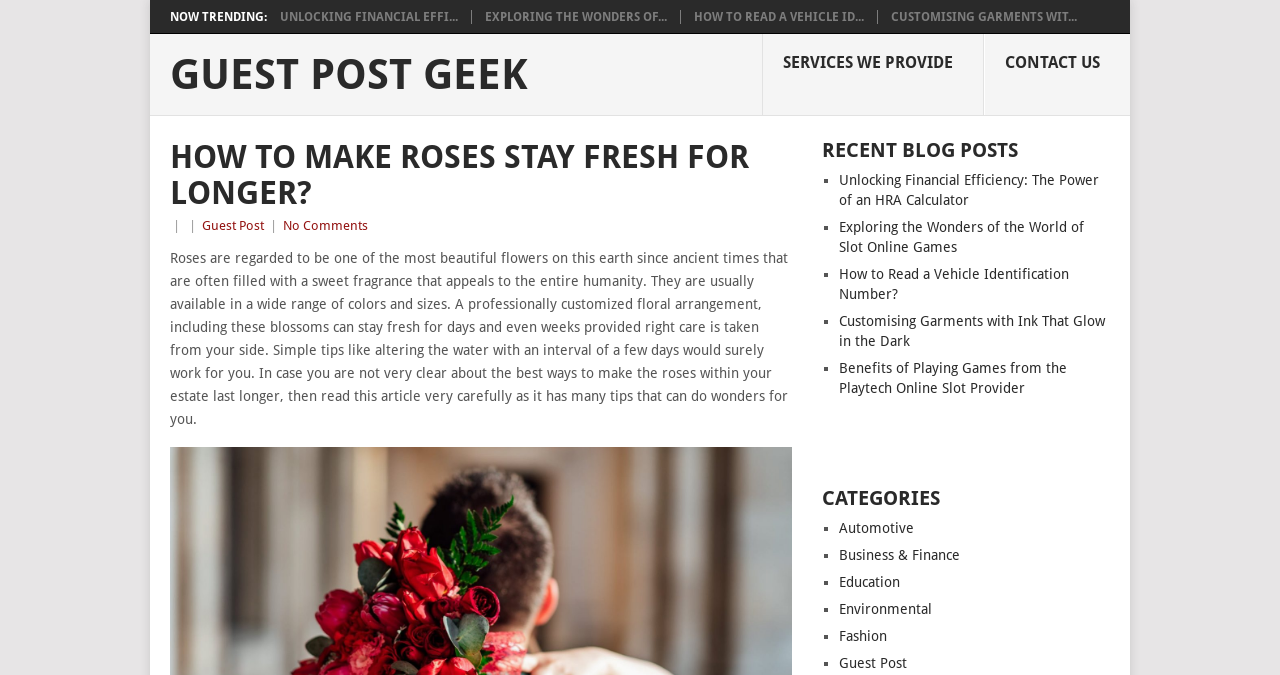Please answer the following question using a single word or phrase: 
How many recent blog posts are listed?

5